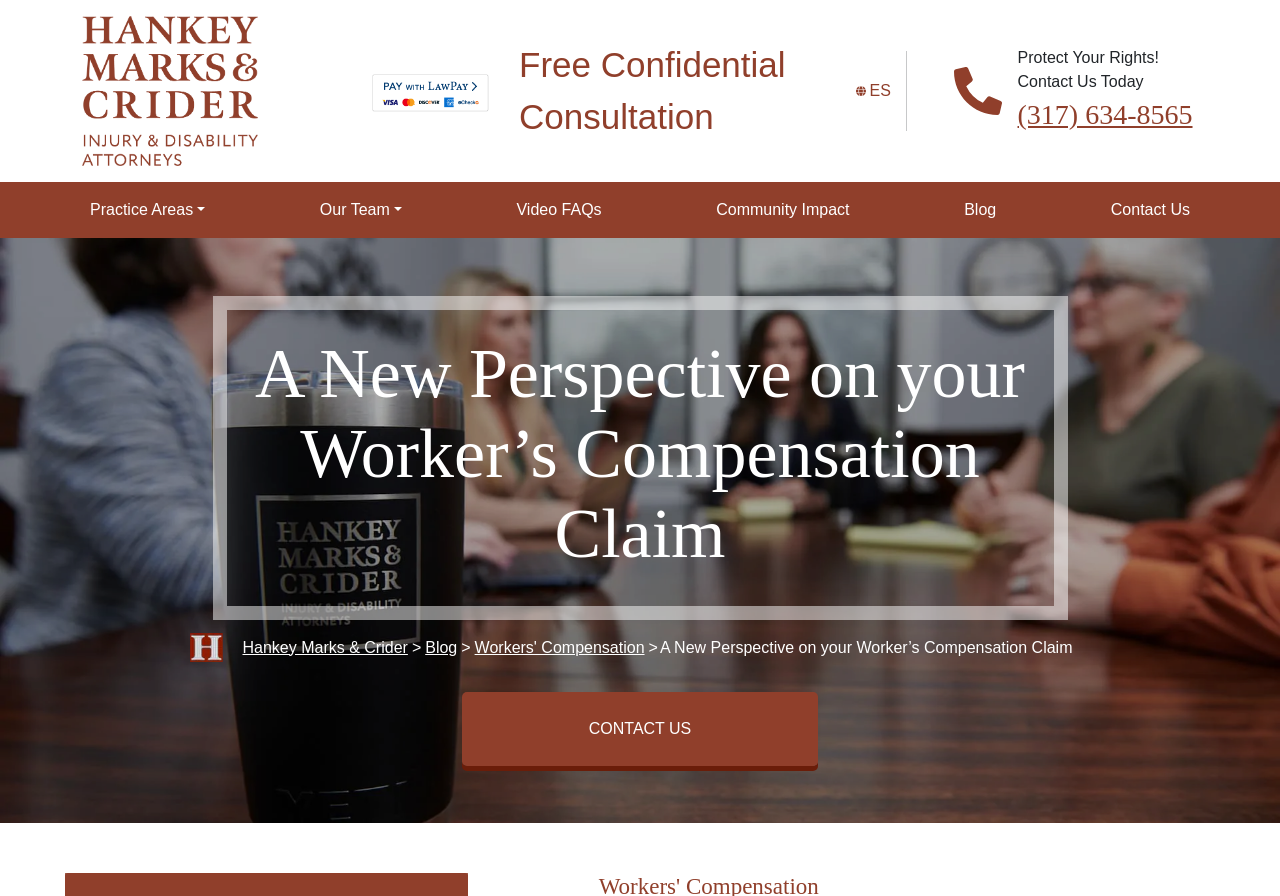Illustrate the webpage with a detailed description.

The webpage is about the Indianapolis workers' compensation lawyers at Hankey Marks & Crider. At the top left corner, there is a logo image with a link to the homepage. Next to it, there is a payment icon with a link. Below these icons, there is a horizontal separator line. 

On the top right side, there is a link to switch the language to Spanish (ES) and a call-to-action button "Free Confidential Consultation". Further to the right, there is a separator line, followed by a link with a blank space, and then a static text "Protect Your Rights! Contact Us Today" with a phone number link "(317) 634-8565" next to it.

Below the top section, there is a navigation menu with links to "Practice Areas", "Our Team", "Video FAQs", "Community Impact", "Blog", and "Contact Us". 

The main content of the webpage starts with a heading "A New Perspective on your Worker’s Compensation Claim", which spans almost the entire width of the page. Below the heading, there is a mini logo image on the left side, followed by a link to "Hankey Marks & Crider" and a ">" symbol. Next to it, there are links to "Blog" and "Workers' Compensation". 

On the bottom left side, there is a static text "A New Perspective on your Worker’s Compensation Claim" and a "CONTACT US" button on the bottom right side.